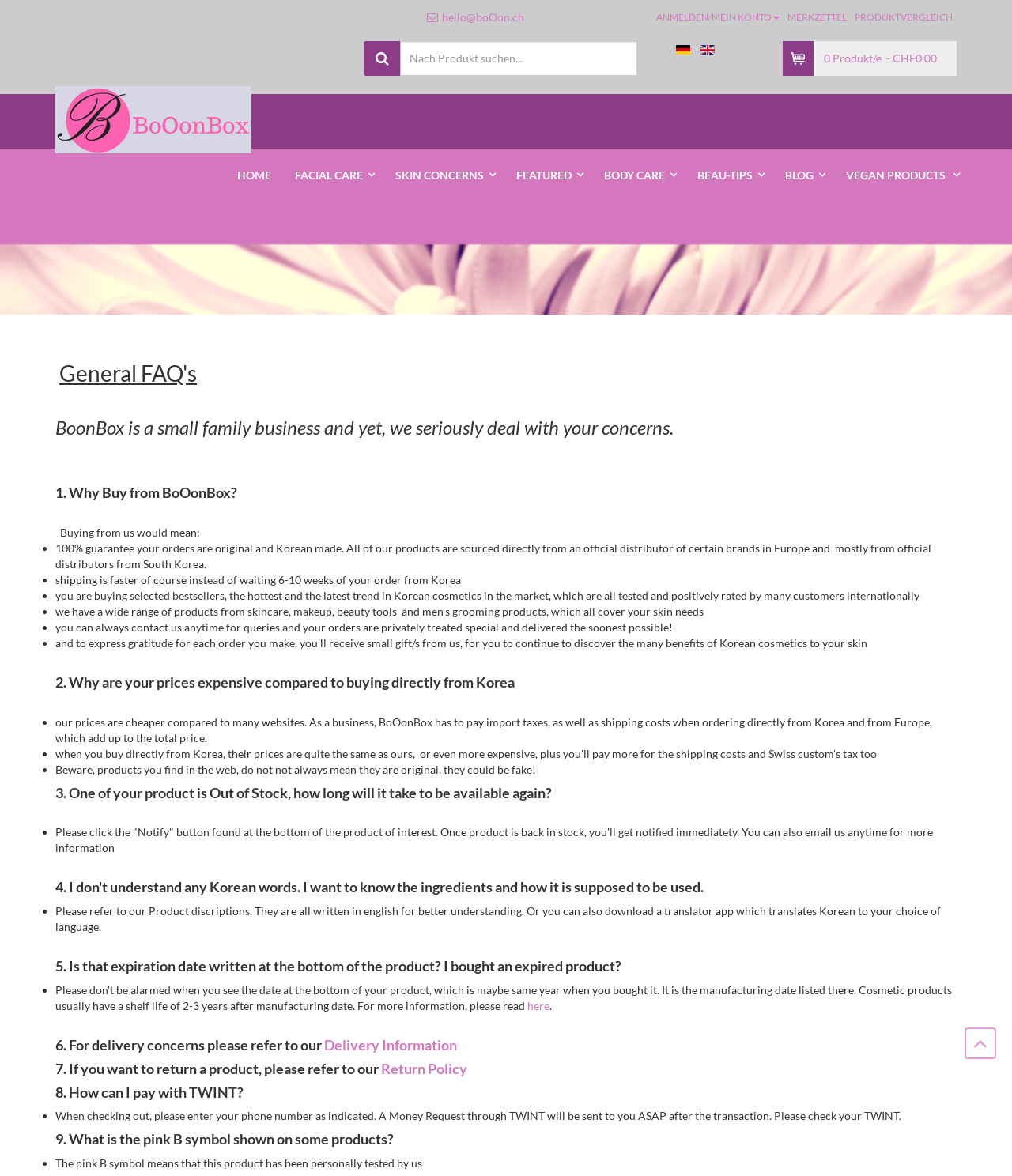Please predict the bounding box coordinates of the element's region where a click is necessary to complete the following instruction: "Contact BoOon". The coordinates should be represented by four float numbers between 0 and 1, i.e., [left, top, right, bottom].

[0.437, 0.009, 0.518, 0.02]